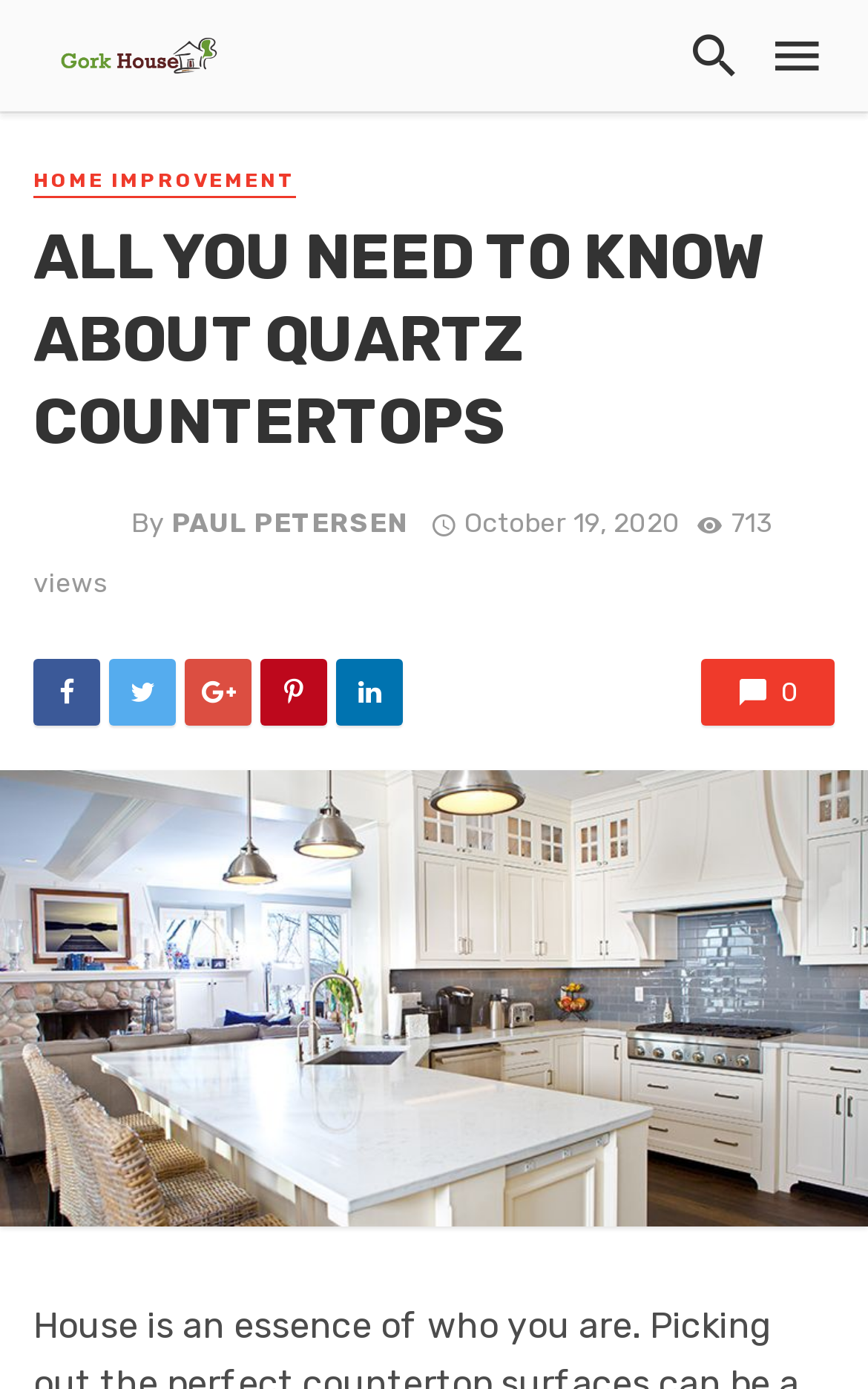What are the social media links available?
Based on the image content, provide your answer in one word or a short phrase.

Facebook, Twitter, etc.